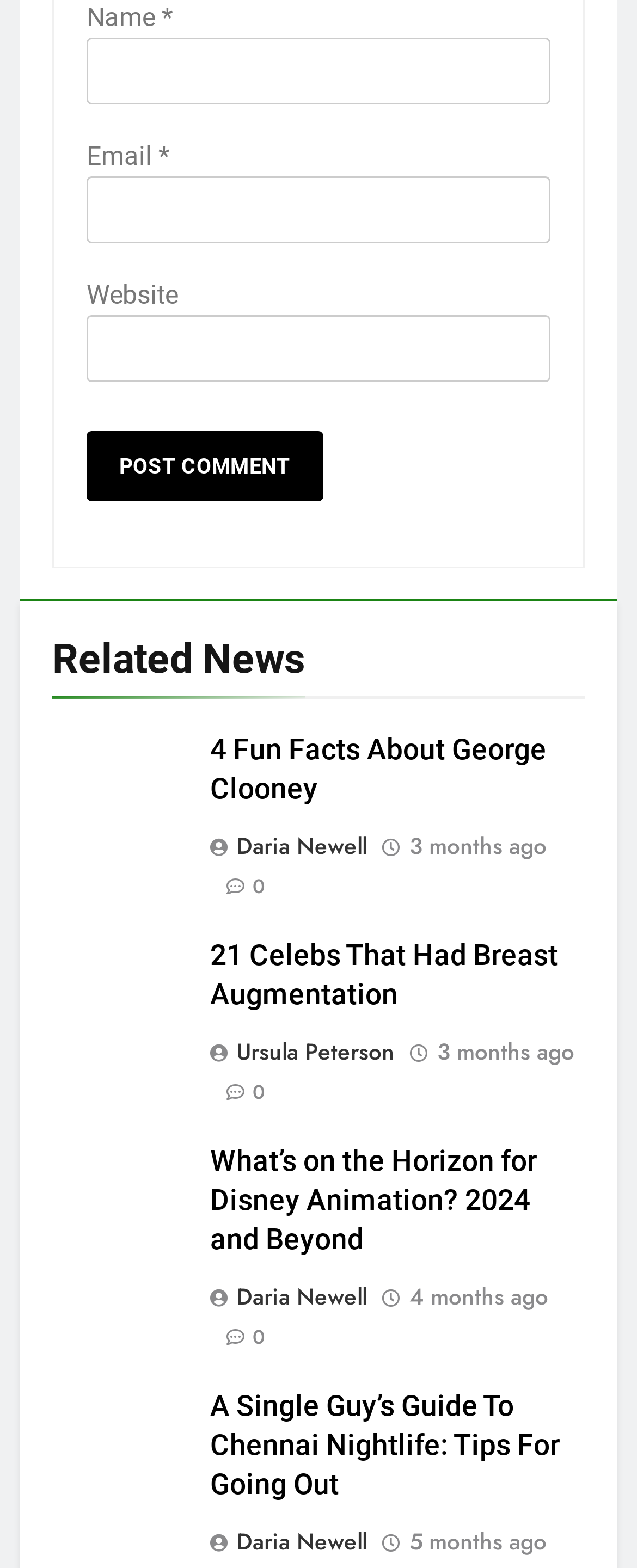Identify the bounding box coordinates of the element that should be clicked to fulfill this task: "View My Cart". The coordinates should be provided as four float numbers between 0 and 1, i.e., [left, top, right, bottom].

None